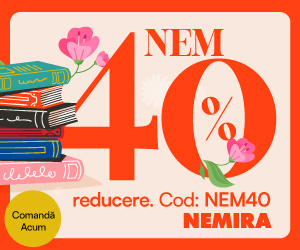Use a single word or phrase to answer the question:
What is the discount code?

Cod: NEM40